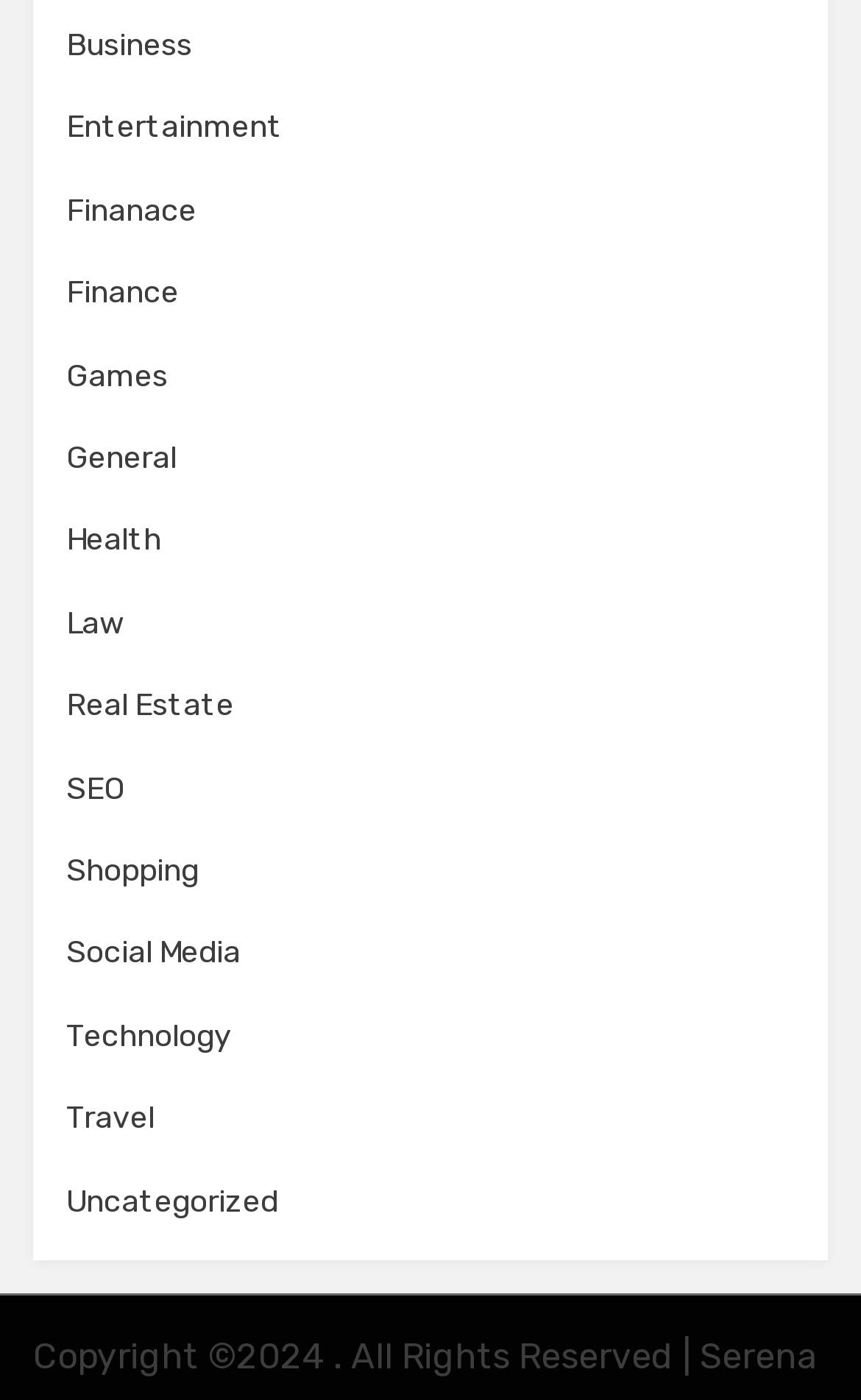Determine the bounding box coordinates of the clickable element to achieve the following action: 'View Finance'. Provide the coordinates as four float values between 0 and 1, formatted as [left, top, right, bottom].

[0.077, 0.137, 0.228, 0.164]